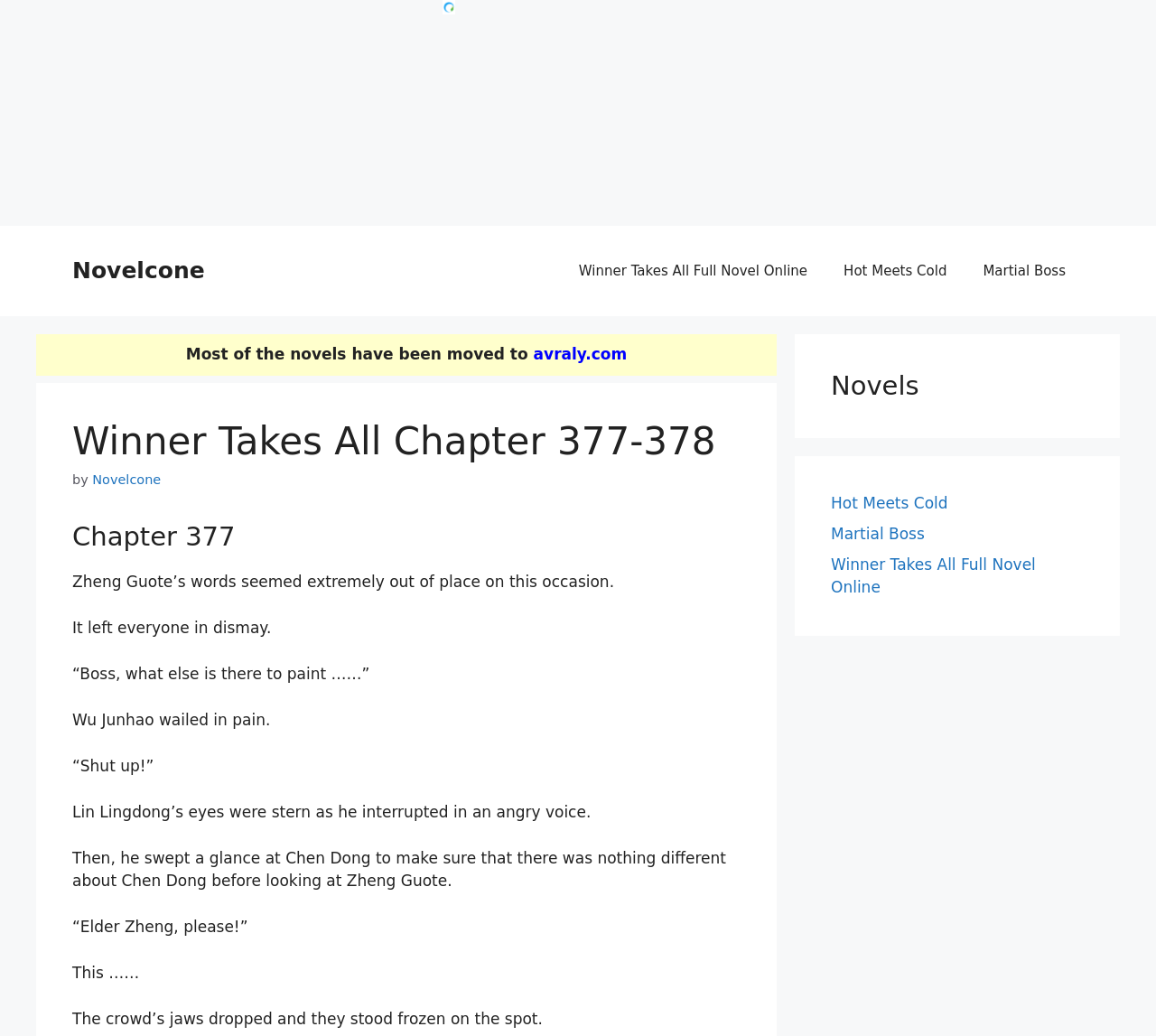Explain the webpage in detail, including its primary components.

The webpage appears to be a novel reading platform, specifically displaying Chapter 377-378 of the novel "Winner Takes All". At the top, there is a banner with a link to the site "Novelcone". Below the banner, there is a navigation menu with links to other novels, including "Winner Takes All Full Novel Online", "Hot Meets Cold", and "Martial Boss".

On the left side of the page, there is a notice stating that most of the novels have been moved to another website, "avraly.com", with a link to the new site. Above the novel content, there is a heading that displays the chapter title "Winner Takes All Chapter 377-378" and the author's name, "Novelcone".

The main content of the page is the novel chapter, which consists of several paragraphs of text. The chapter begins with a dramatic scene where Zheng Guote's words leave everyone in dismay, followed by a conversation between Wu Junhao and Lin Lingdong. The text is arranged in a single column, with no images or other multimedia elements.

On the right side of the page, there are two sections with links to other novels, including "Hot Meets Cold", "Martial Boss", and "Winner Takes All Full Novel Online". There is also an advertisement at the top of the page, labeled "Ads by Pubfuture".